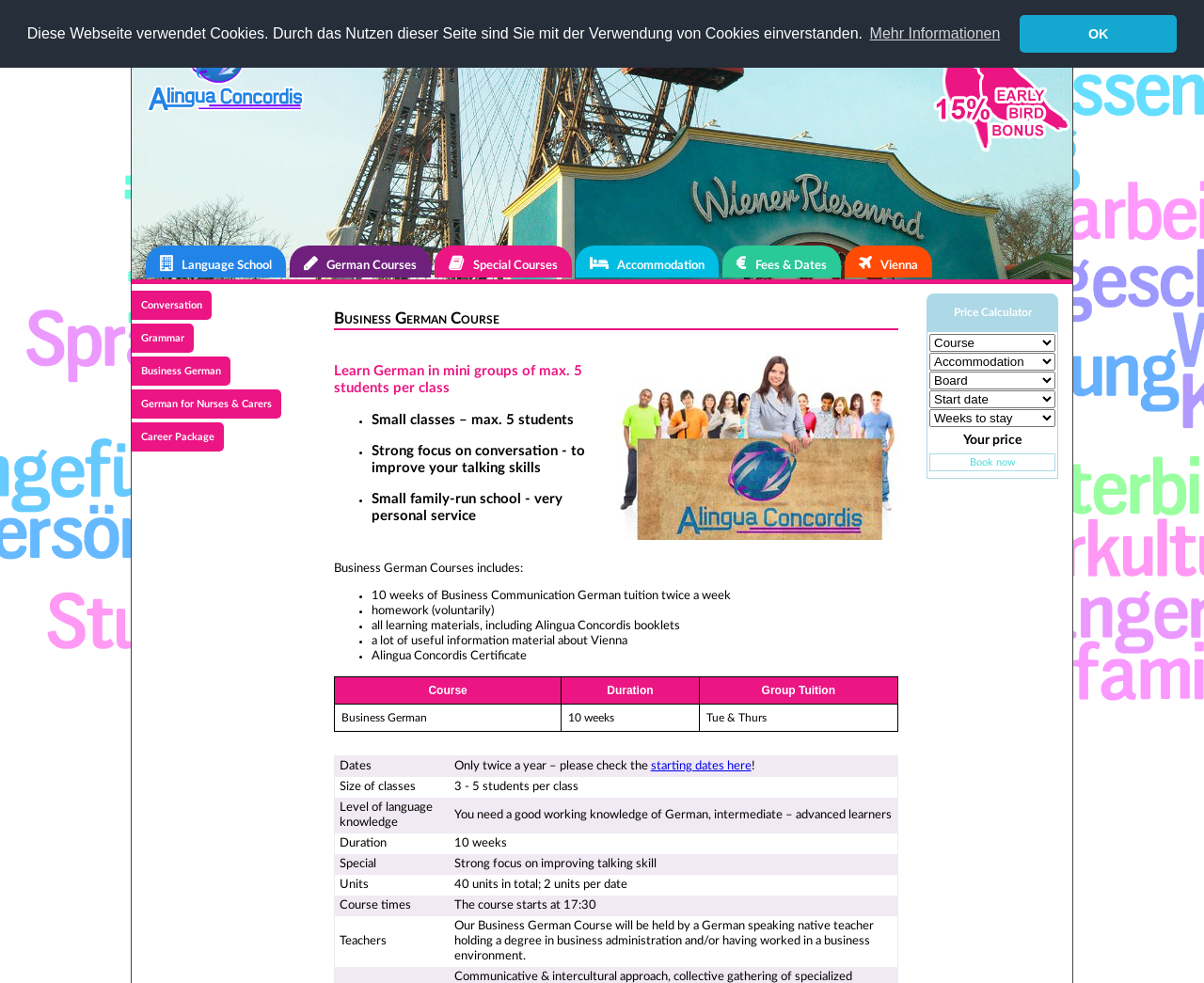Show me the bounding box coordinates of the clickable region to achieve the task as per the instruction: "Click the 'starting dates here' link".

[0.54, 0.773, 0.624, 0.786]